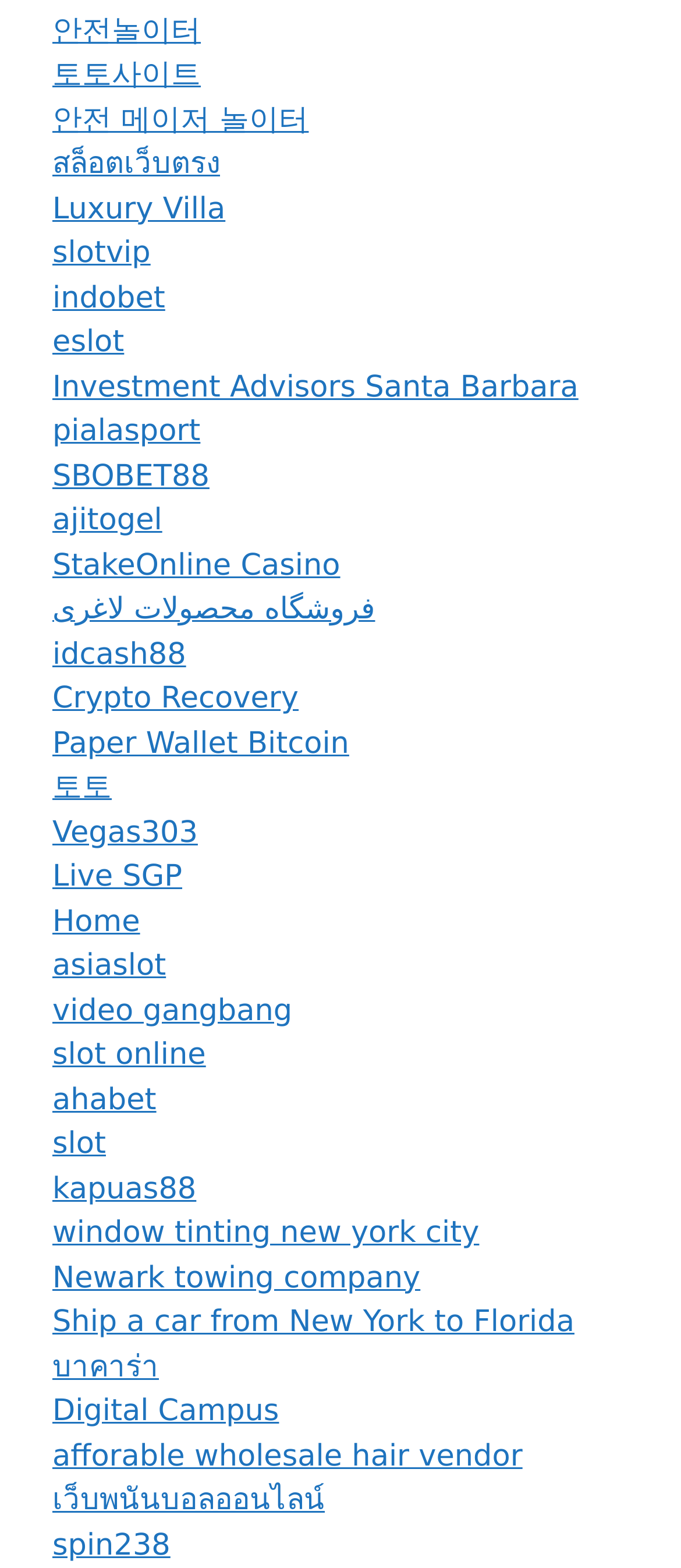Using the provided element description "Paper Wallet Bitcoin", determine the bounding box coordinates of the UI element.

[0.077, 0.463, 0.513, 0.485]